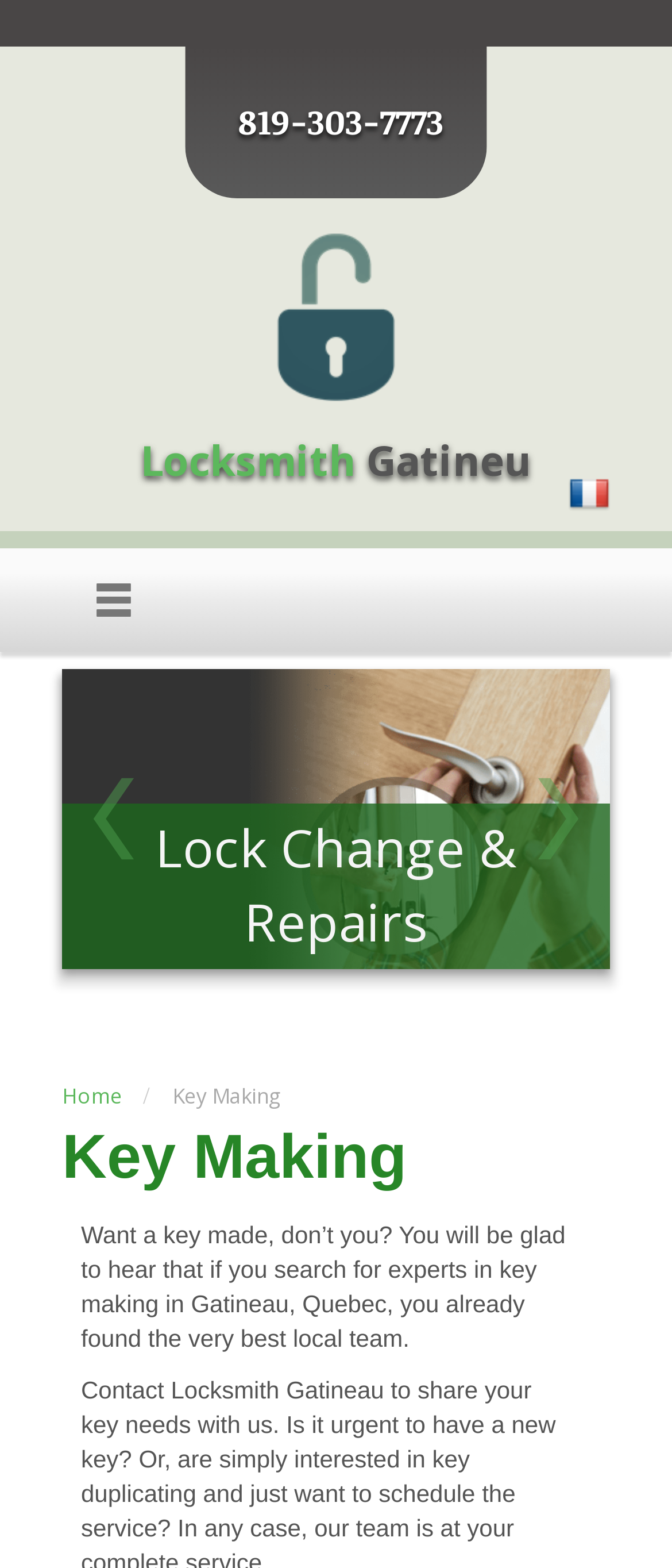Refer to the screenshot and give an in-depth answer to this question: What is the phone number to contact?

I found the phone number by looking at the link element with the text '819-303-7773' which is located at the top of the page.